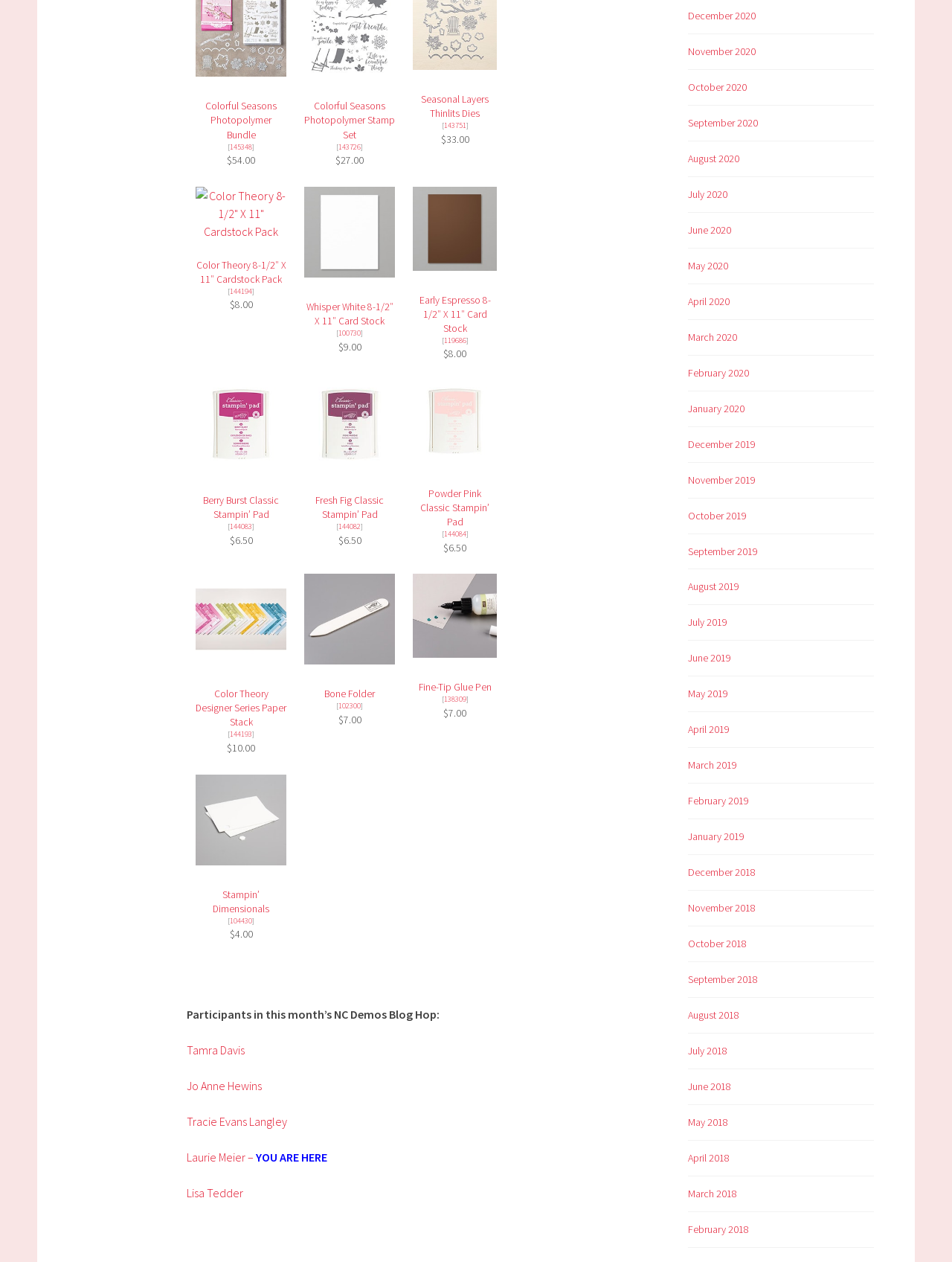Locate the bounding box coordinates of the clickable region necessary to complete the following instruction: "Check price of Berry Burst Classic Stampin' Pad". Provide the coordinates in the format of four float numbers between 0 and 1, i.e., [left, top, right, bottom].

[0.205, 0.364, 0.301, 0.376]